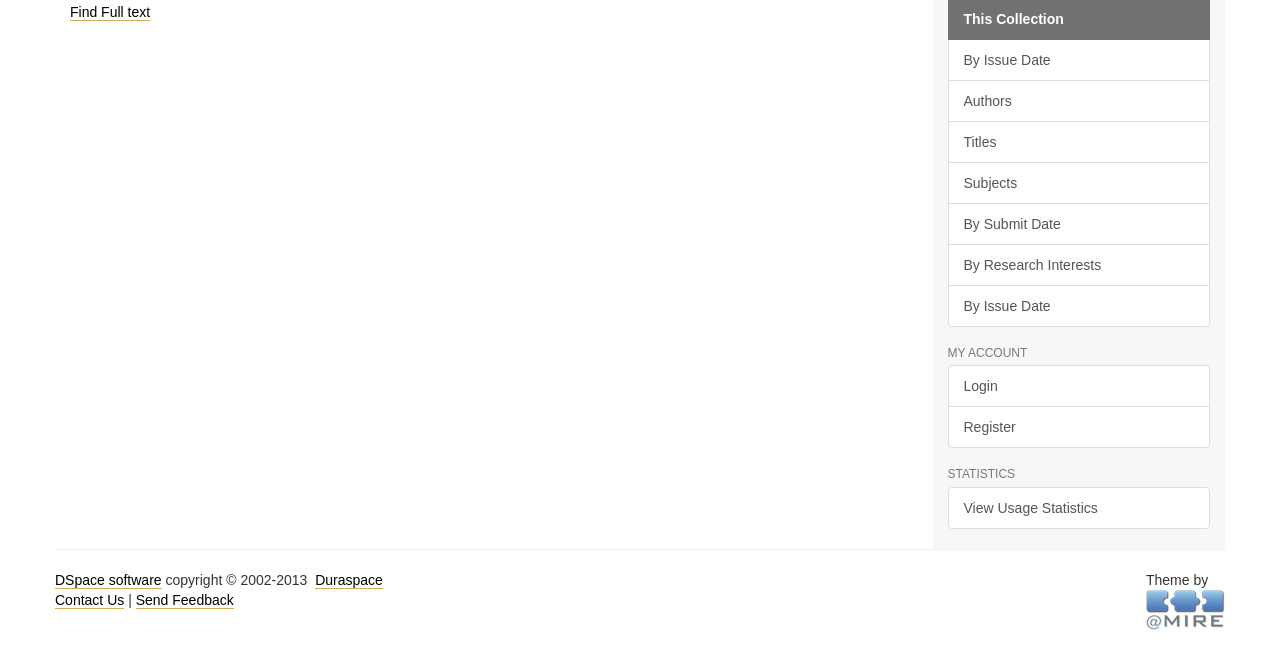Determine the bounding box coordinates in the format (top-left x, top-left y, bottom-right x, bottom-right y). Ensure all values are floating point numbers between 0 and 1. Identify the bounding box of the UI element described by: By Issue Date

[0.74, 0.059, 0.945, 0.123]